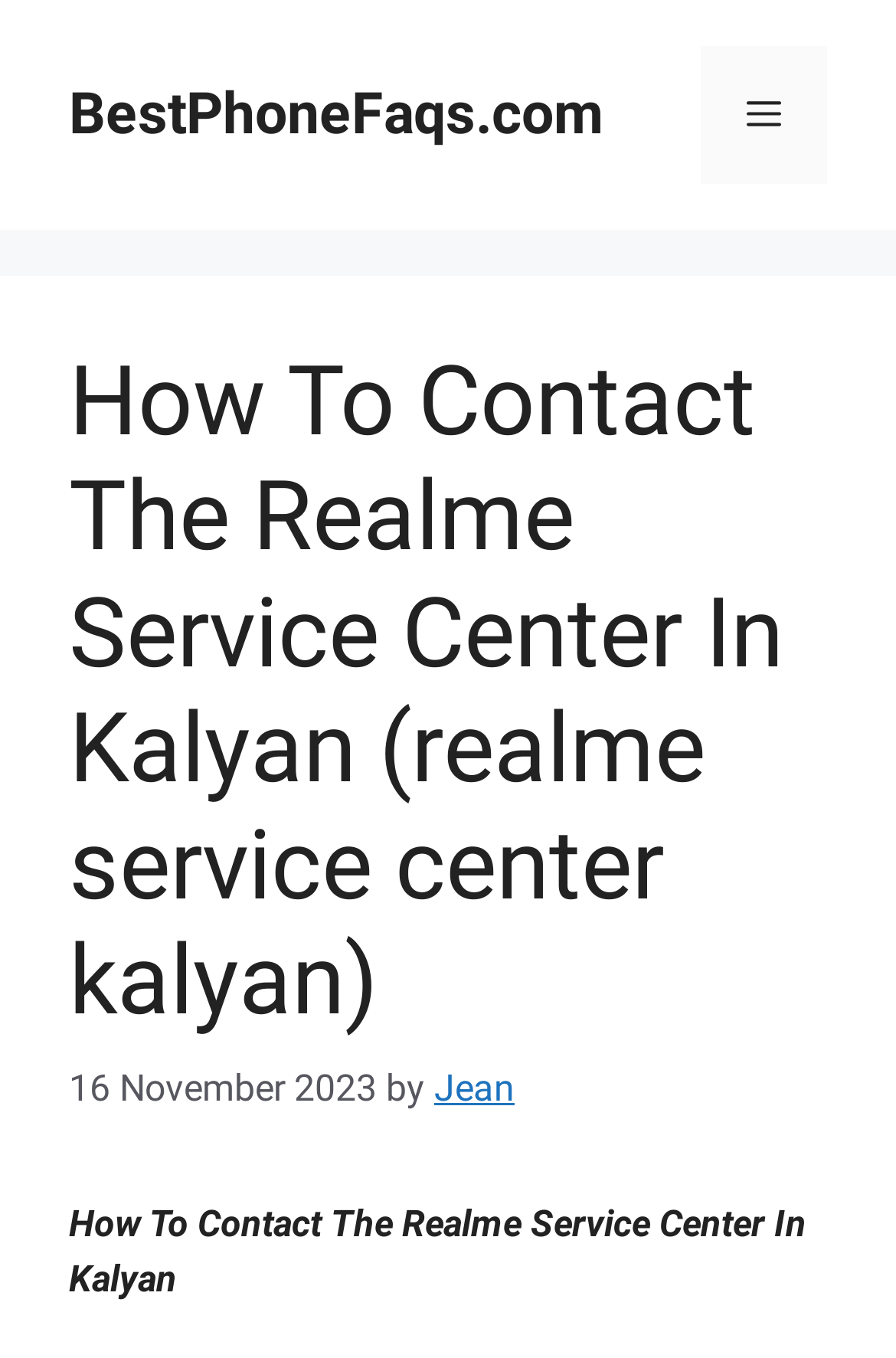What is the name of the service center?
Using the details shown in the screenshot, provide a comprehensive answer to the question.

The name of the service center can be found in the heading of the webpage, which is 'How To Contact The Realme Service Center In Kalyan (realme service center kalyan)'. This indicates that the webpage is about contacting the Realme service center in Kalyan.